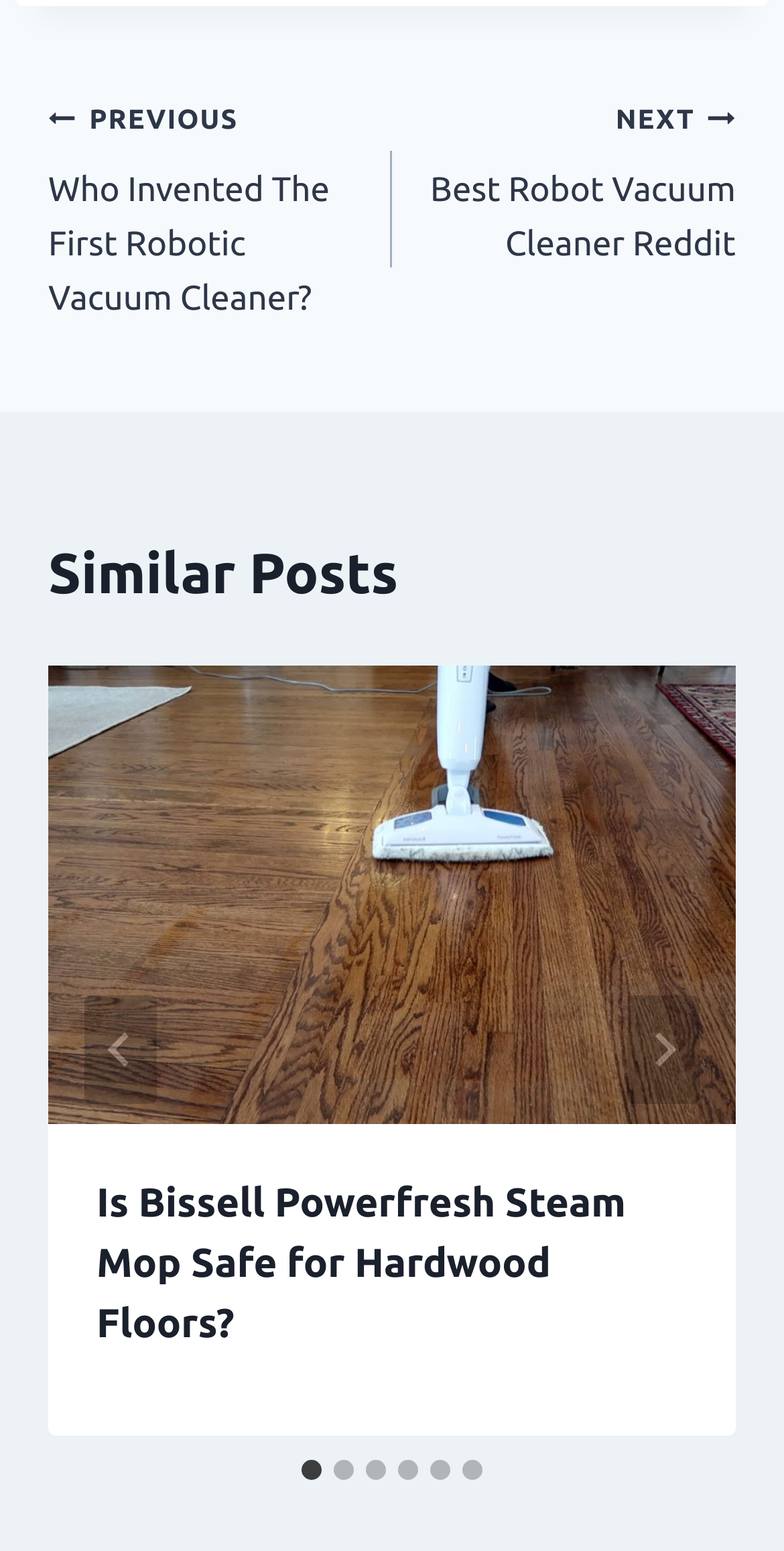Identify the bounding box coordinates for the element you need to click to achieve the following task: "Go to previous post". The coordinates must be four float values ranging from 0 to 1, formatted as [left, top, right, bottom].

[0.062, 0.059, 0.5, 0.211]